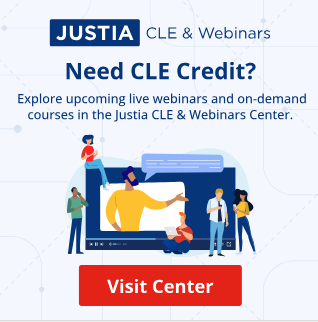What is the color of the button?
Respond to the question with a well-detailed and thorough answer.

The image features a red button labeled 'Visit Center' that invites users to click for more information, which is a prominent visual element in the design.